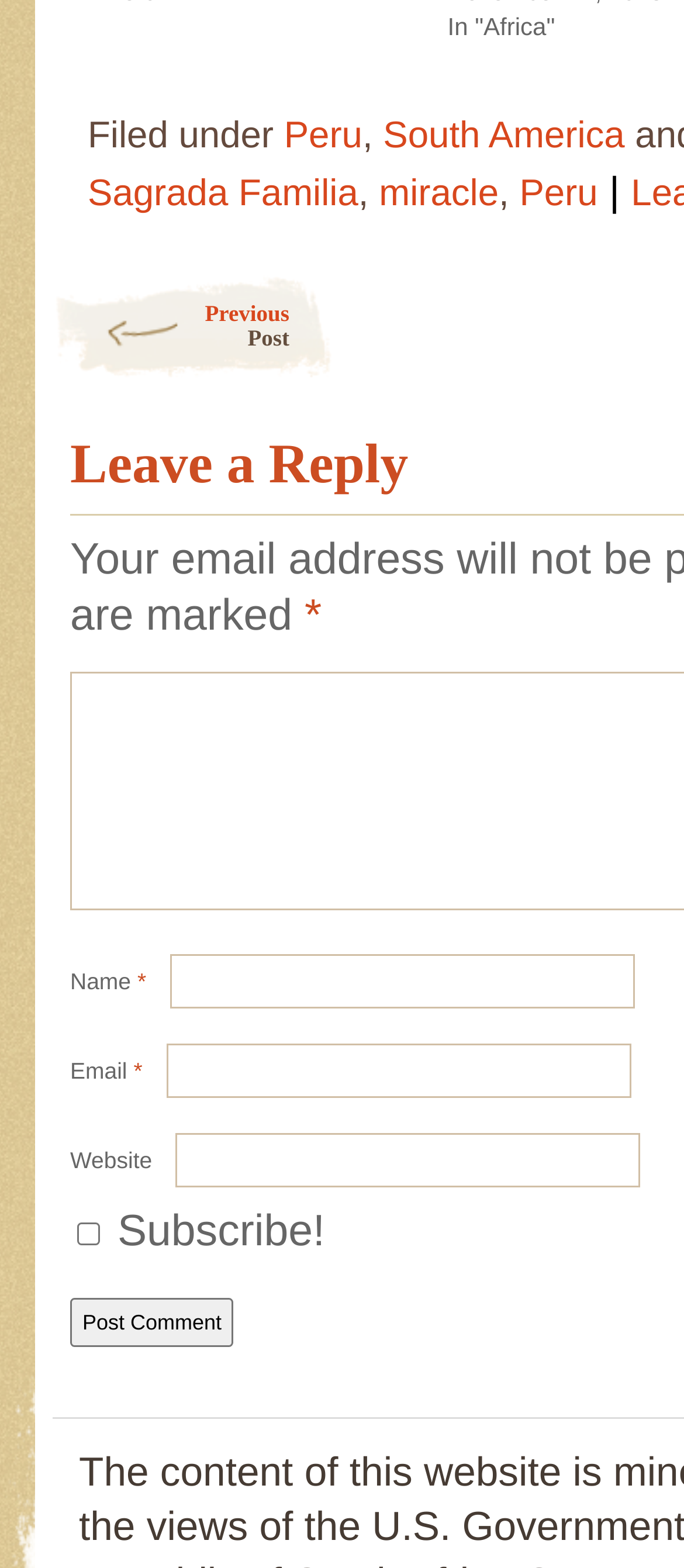Locate the bounding box coordinates of the clickable region necessary to complete the following instruction: "visit corporate website". Provide the coordinates in the format of four float numbers between 0 and 1, i.e., [left, top, right, bottom].

None